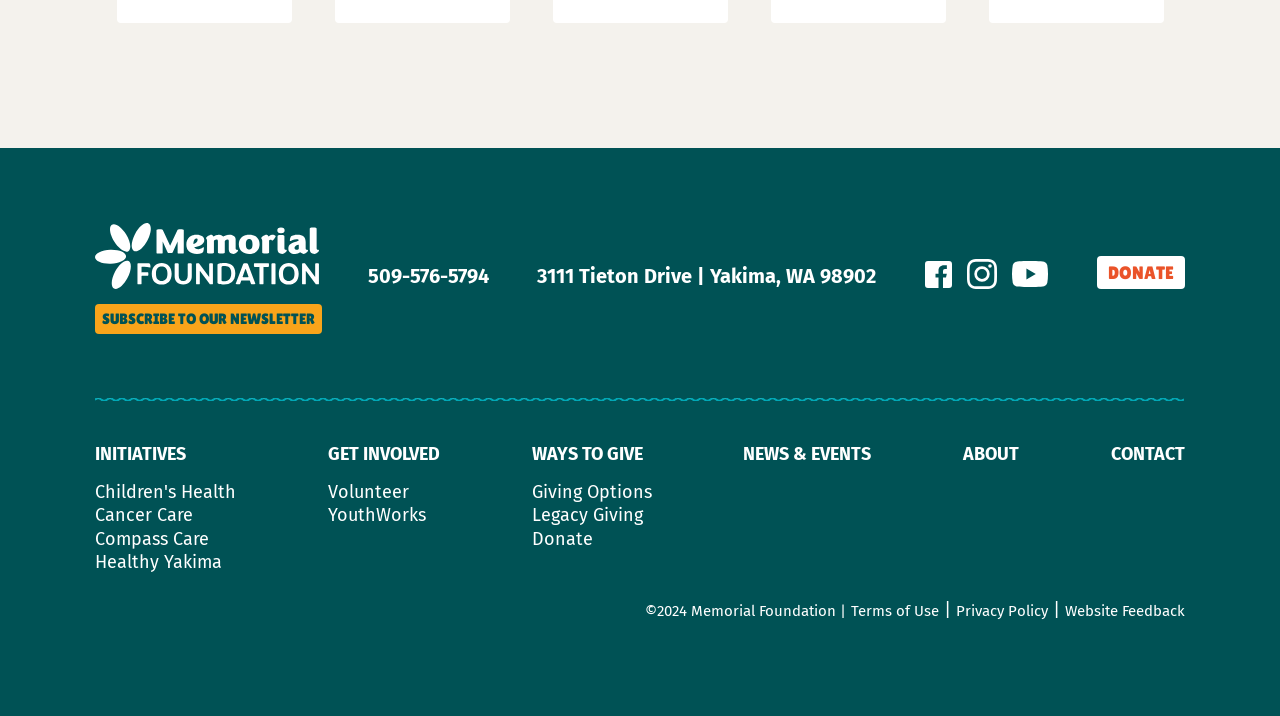How many ways to give are listed on the webpage?
Respond with a short answer, either a single word or a phrase, based on the image.

3